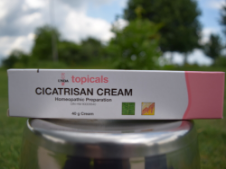What is the focus of the Unda product line?
Please provide a comprehensive answer to the question based on the webpage screenshot.

The caption states that the box is part of the Unda product line, which is known for its focus on natural remedies, indicating that the product line prioritizes natural ingredients and formulations.